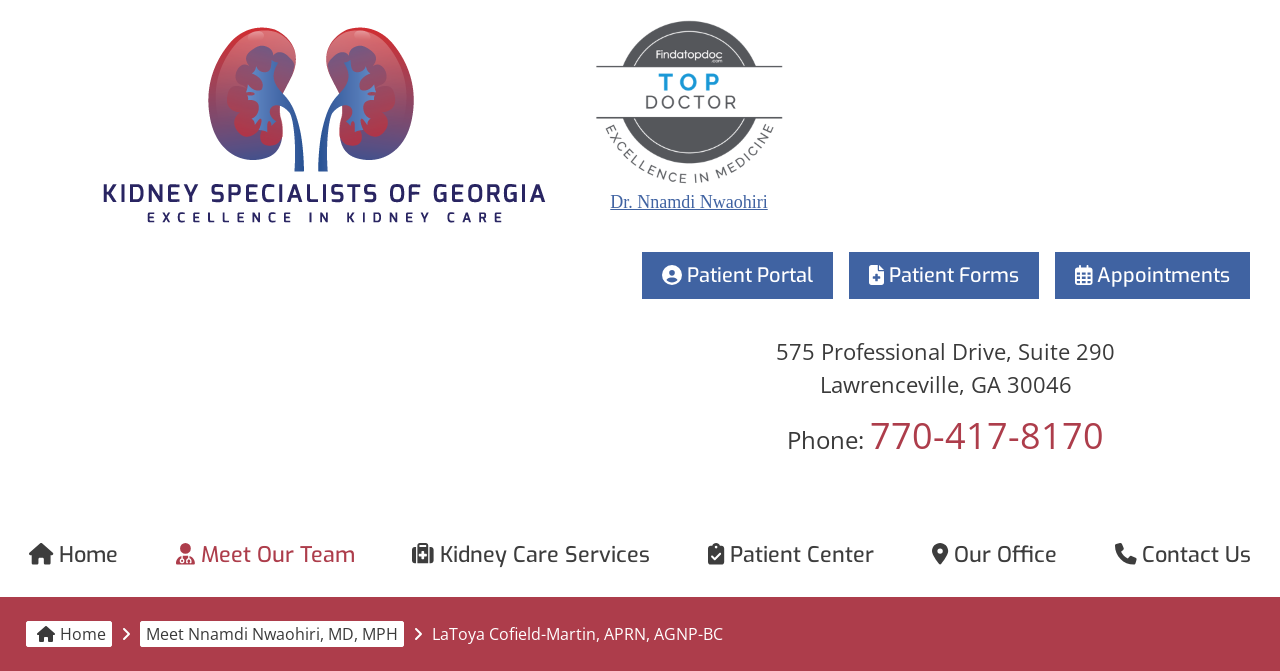Please provide a detailed answer to the question below by examining the image:
What is the address of the office?

I found the answer by looking at the link element with the text '575 Professional Drive, Suite 290 Lawrenceville, GA 30046' at coordinates [0.606, 0.501, 0.871, 0.595]. This text is likely to be the address of the office.